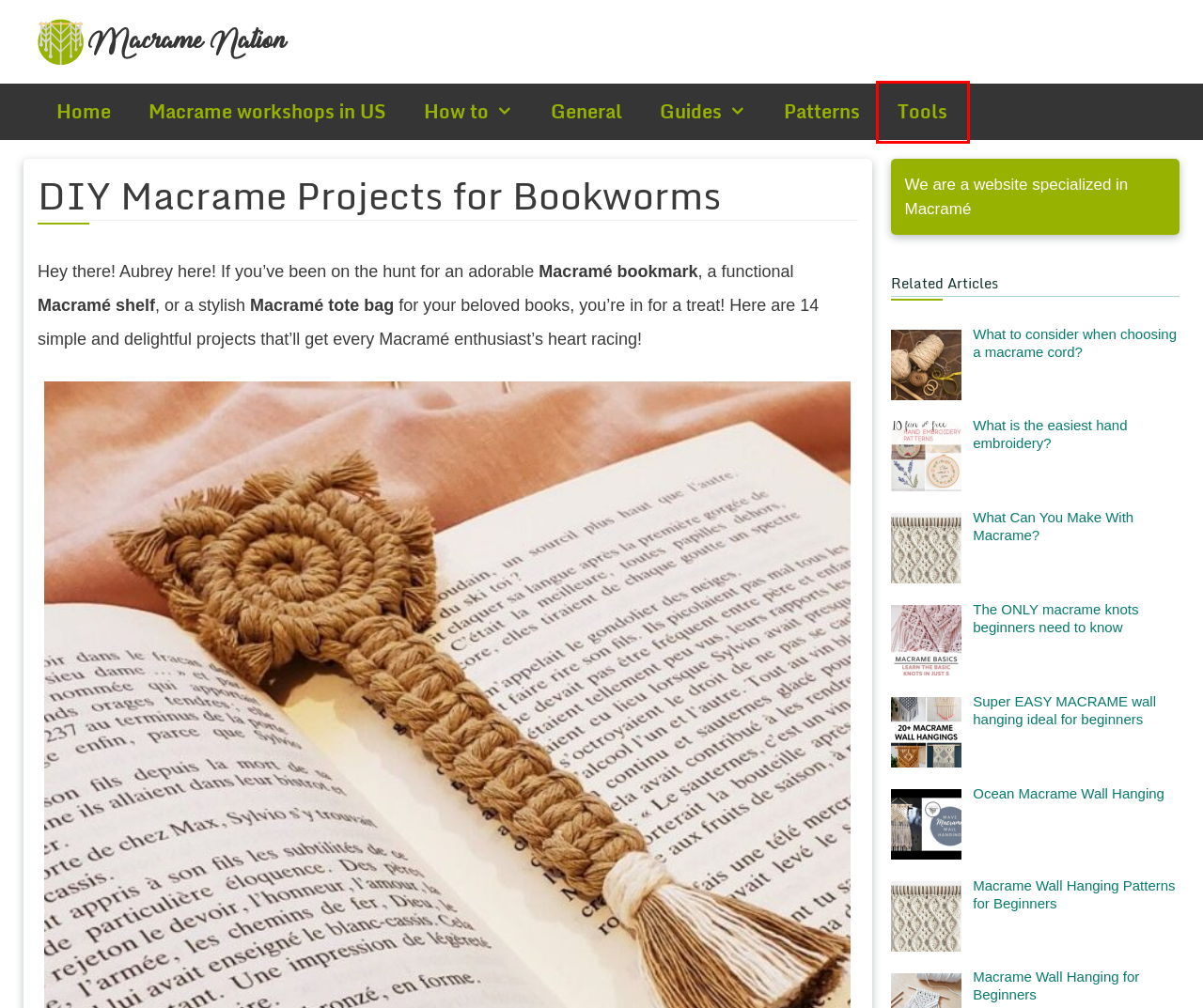You are given a screenshot of a webpage with a red rectangle bounding box. Choose the best webpage description that matches the new webpage after clicking the element in the bounding box. Here are the candidates:
A. Tools - Macramé Nation
B. How to - Macramé Nation
C. General - Macramé Nation
D. The ONLY macrame knots beginners need to know
E. Guides - Macramé Nation
F. What is the easiest hand embroidery?
G. Macrame workshops in US - Macramé Nation
H. Macrame Nation: Learn Macrame Techniques for Crafting Beautiful

A